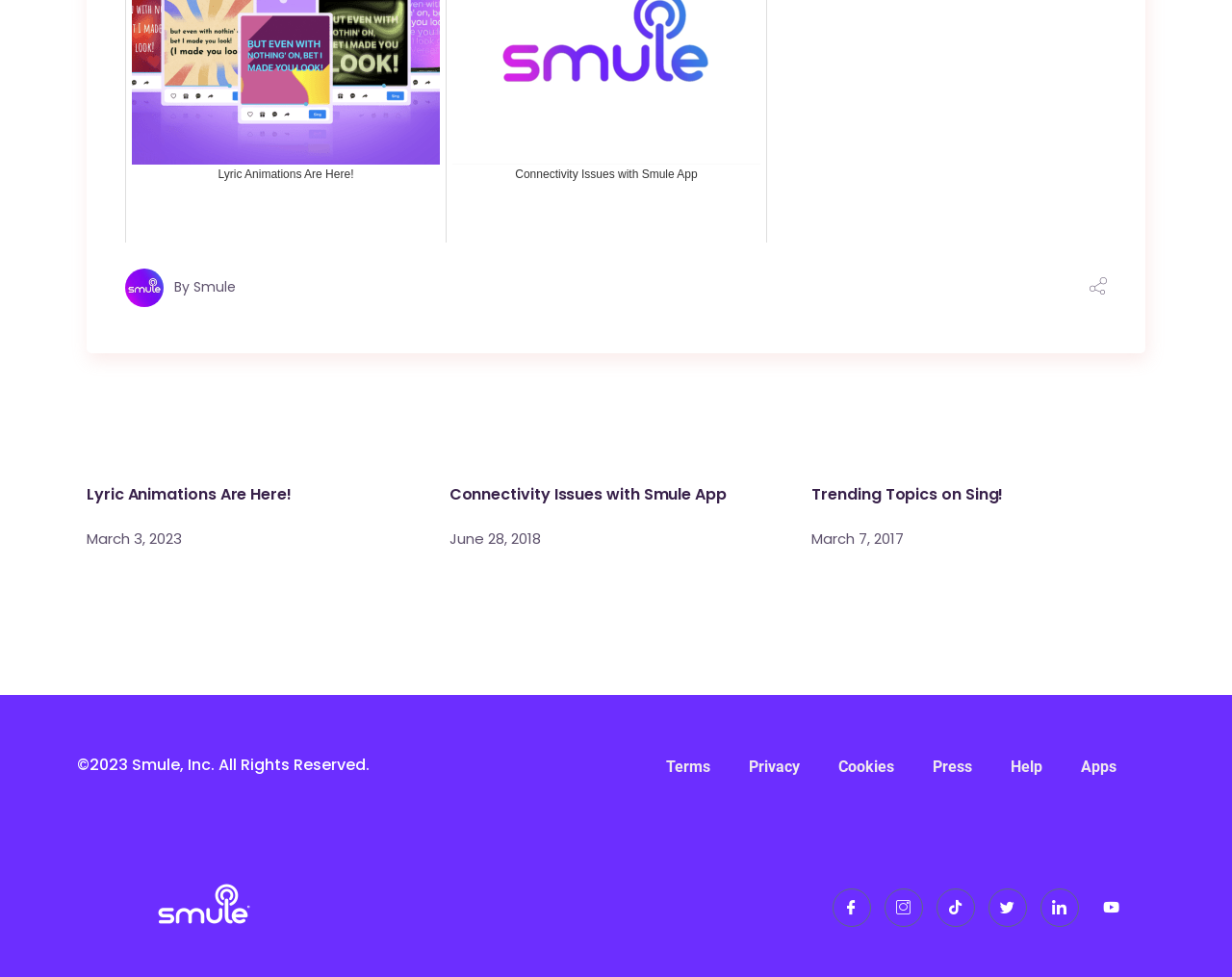How many social media links are present in the footer?
Please look at the screenshot and answer using one word or phrase.

5